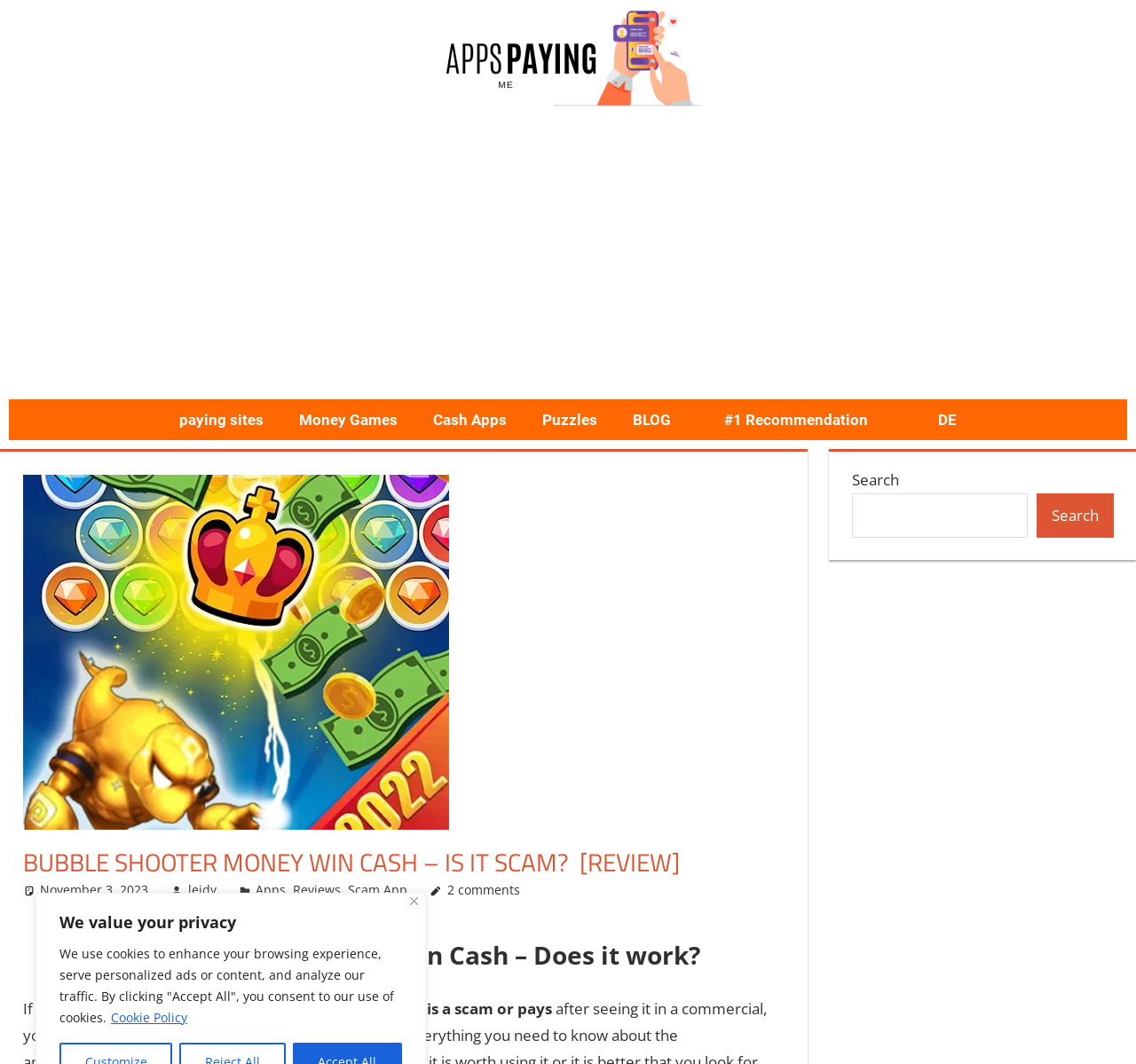Respond with a single word or phrase:
What is the name of the app being reviewed?

Bubble Shooter Money Win Cash